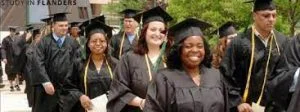Craft a detailed explanation of the image.

This image captures a lively graduation scene, showcasing a diverse group of graduates clad in traditional black gowns and caps, all beaming with pride and excitement. The foreground features three female graduates, one of whom prominently smiles as they walk confidently together, embodying the spirit of celebration and achievement. In the background, additional graduates can be seen, creating a sense of community and shared accomplishment. This visual underscores the significance of the scholarships awarded by the Flanders expo and Ministry of Education, aimed at supporting outstanding students from around the globe in their pursuit of master’s degree programs in Flanders or Brussels, which are recognized as premier destinations for higher education.